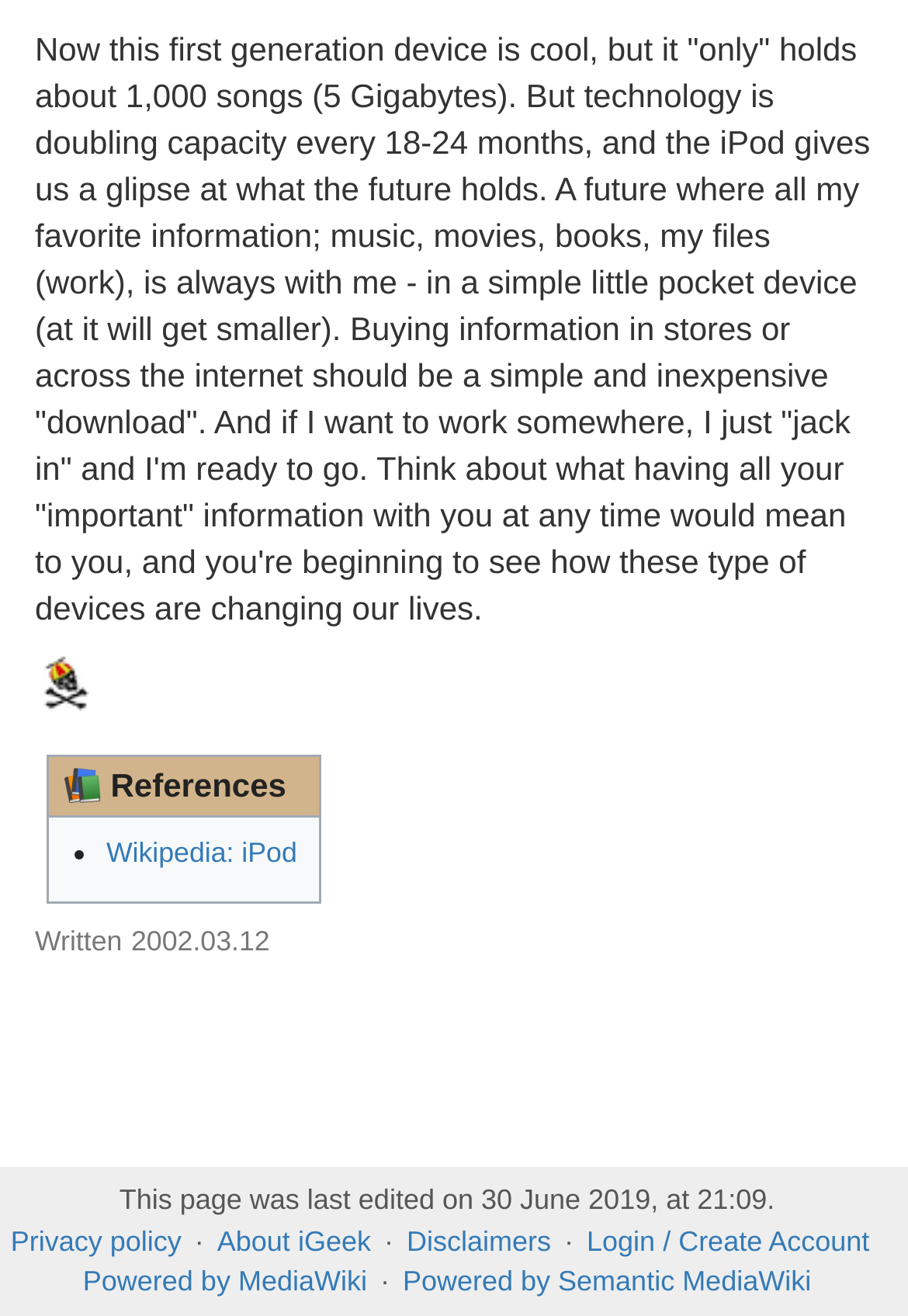What is the name of the image file mentioned in the article?
Use the image to answer the question with a single word or phrase.

GeekPirate.small.png